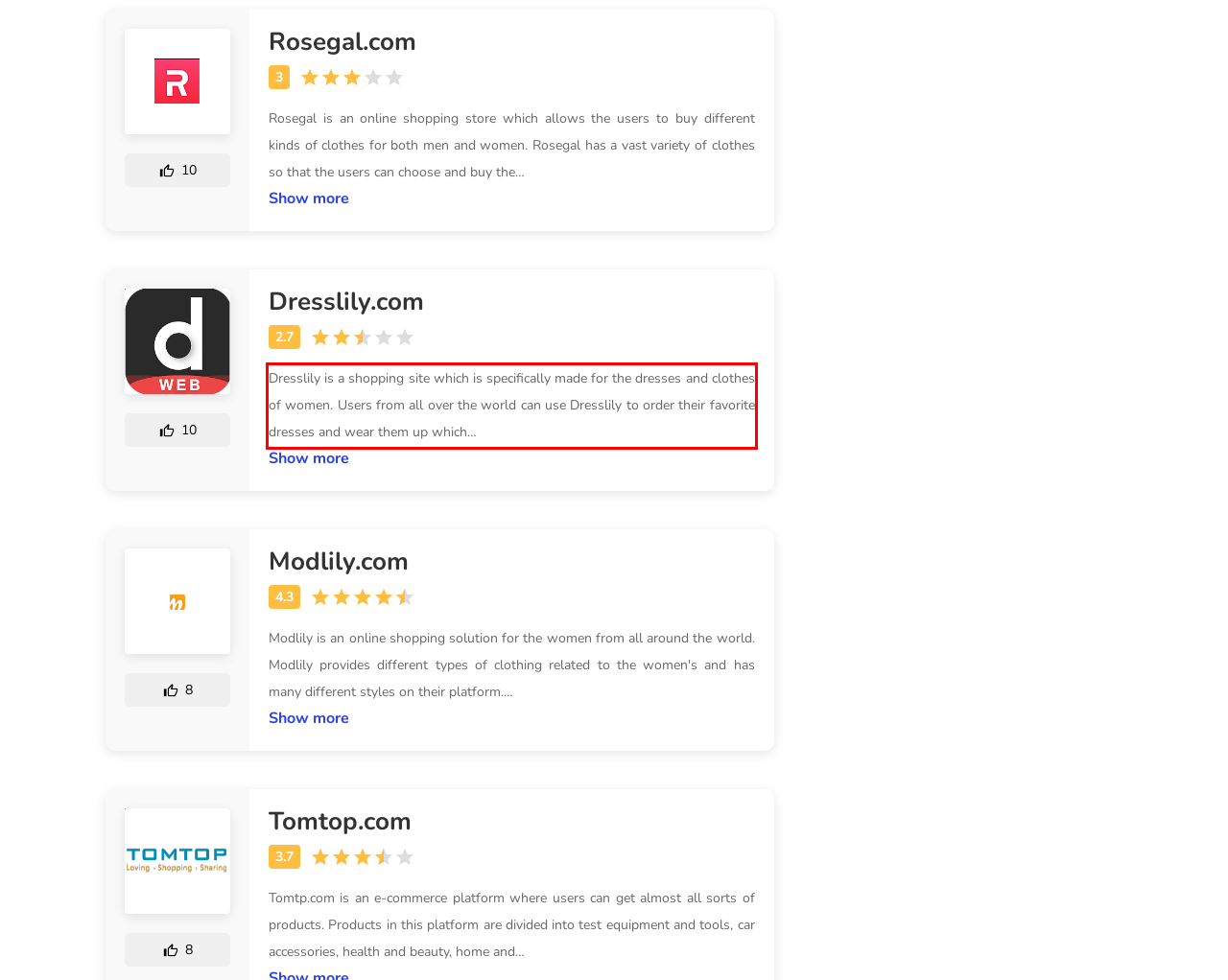You have a screenshot of a webpage where a UI element is enclosed in a red rectangle. Perform OCR to capture the text inside this red rectangle.

Dresslily is a shopping site which is specifically made for the dresses and clothes of women. Users from all over the world can use Dresslily to order their favorite dresses and wear them up which…